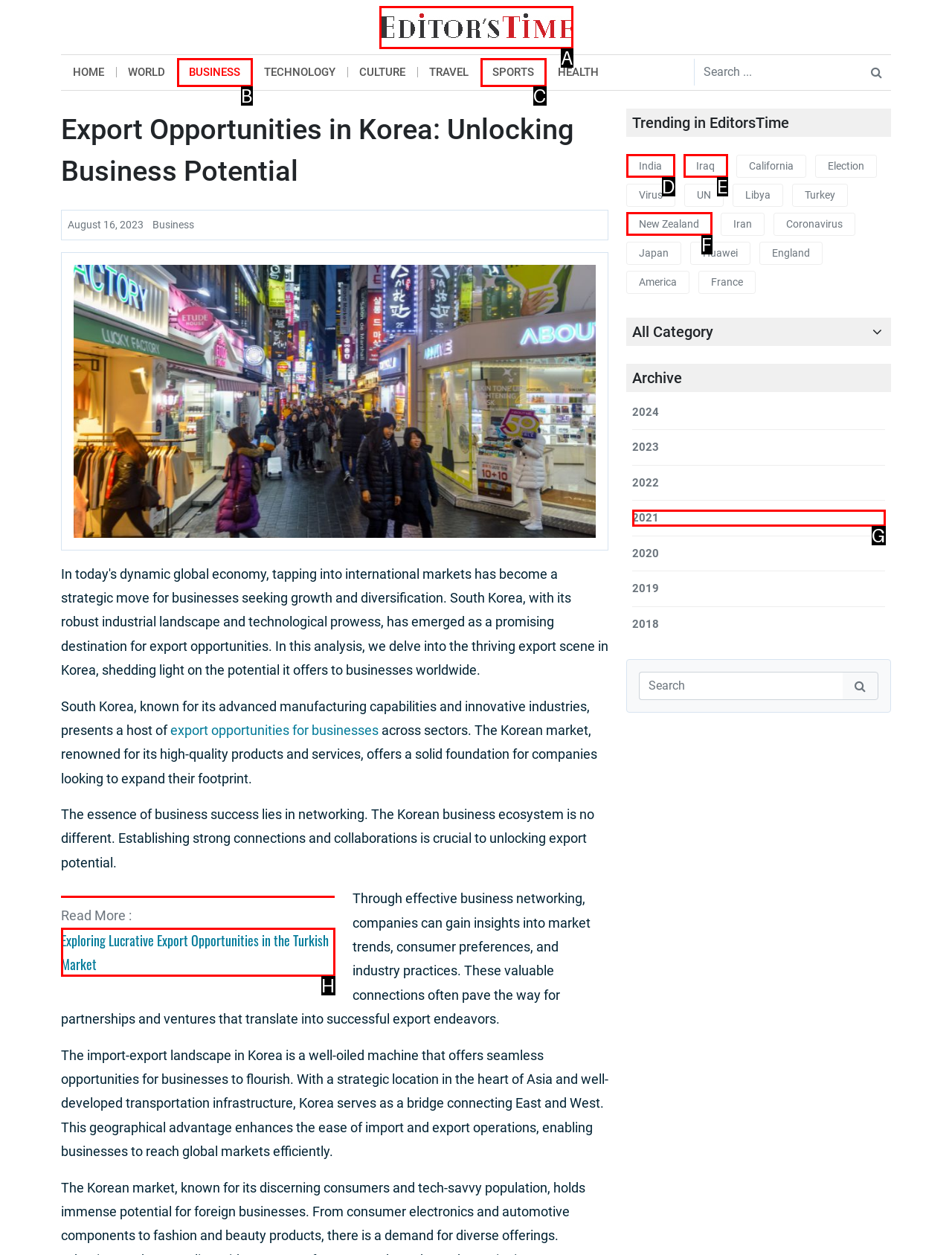Using the description: New Zealand, find the best-matching HTML element. Indicate your answer with the letter of the chosen option.

F